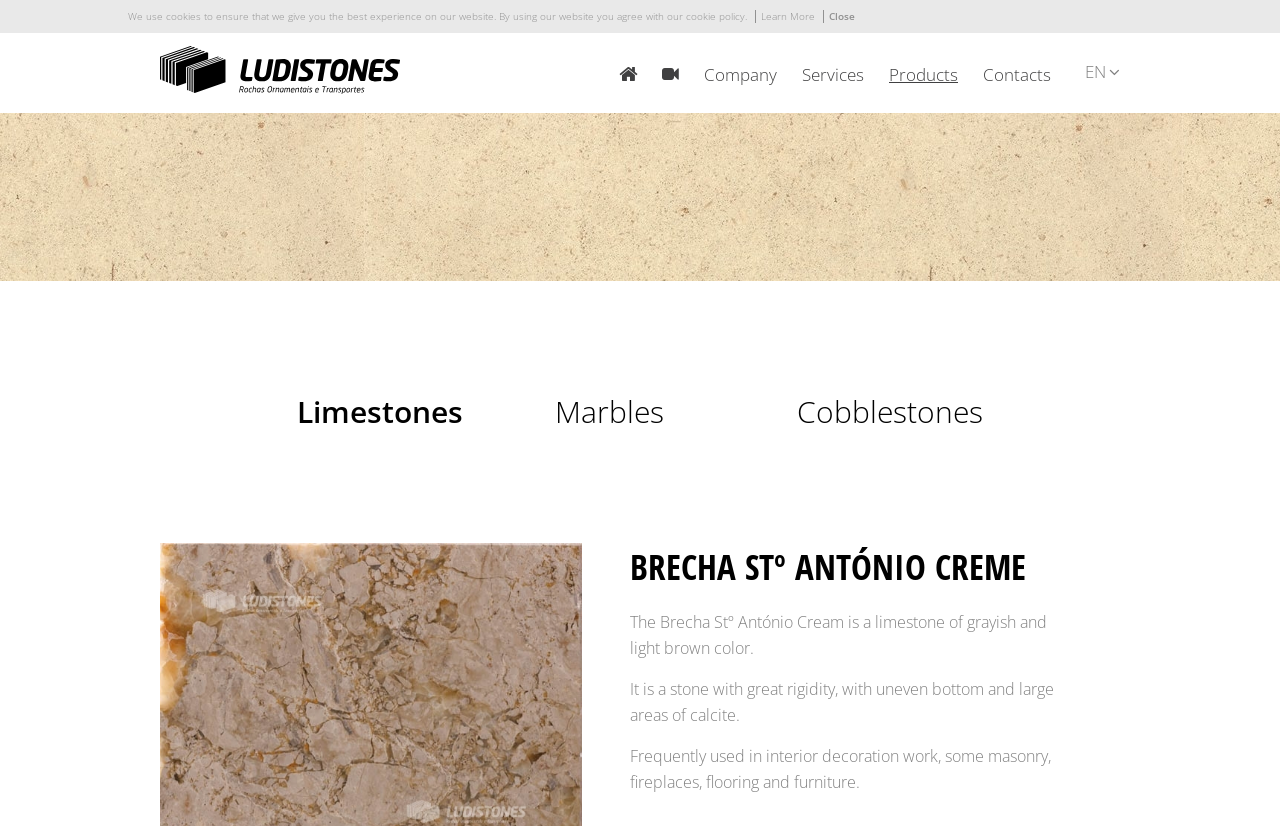Answer the question below with a single word or a brief phrase: 
What are the three types of stones mentioned on the webpage?

Limestones, Marbles, Cobblestones